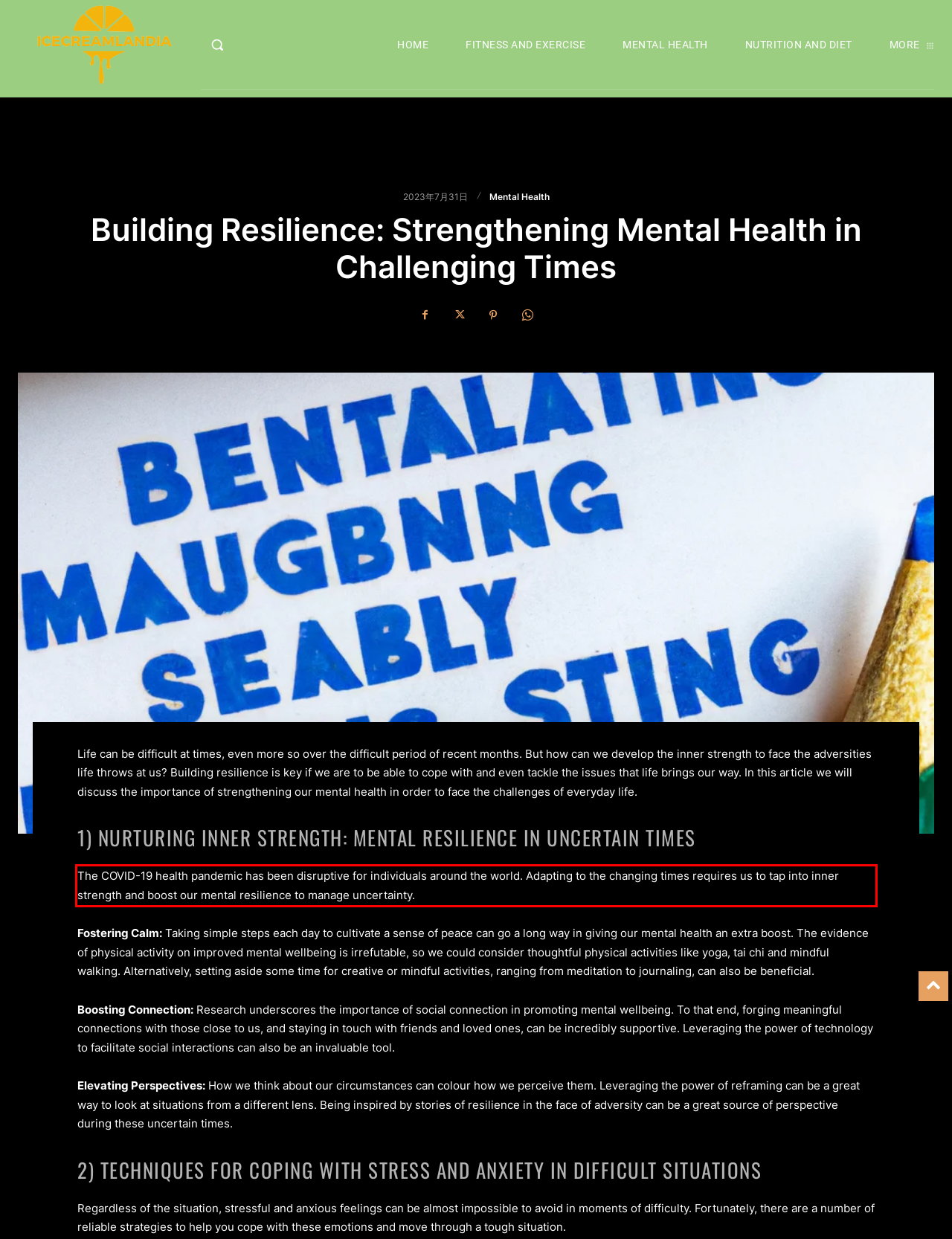Given the screenshot of a webpage, identify the red rectangle bounding box and recognize the text content inside it, generating the extracted text.

The COVID-19 health pandemic has been disruptive for individuals around the world. Adapting to the changing times requires us to tap into inner strength and boost our mental resilience to manage uncertainty.